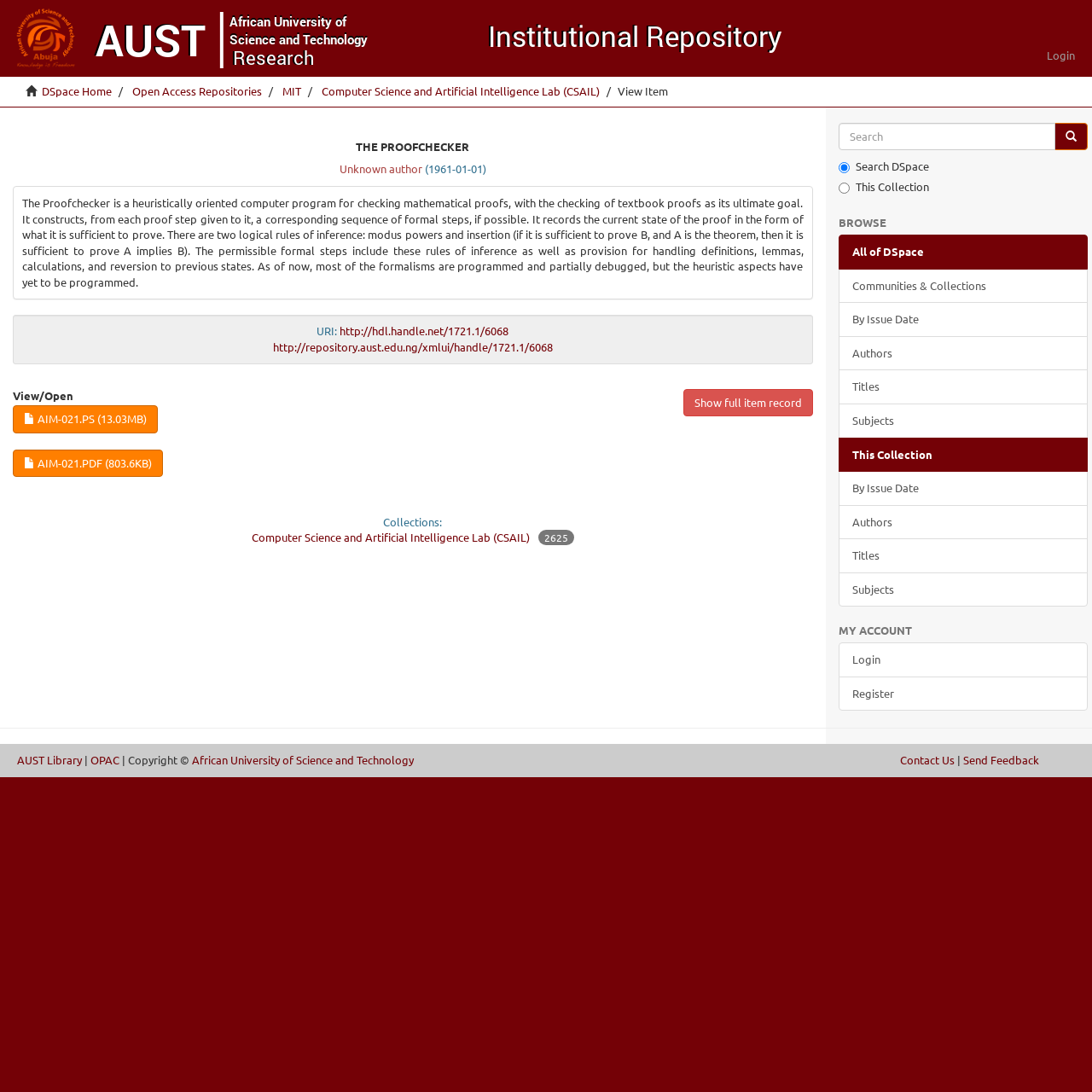Refer to the image and provide an in-depth answer to the question:
What is the name of the computer program?

The name of the computer program is mentioned in the heading 'THE PROOFCHECKER' and also in the description of the program, which states 'The Proofchecker is a heuristically oriented computer program for checking mathematical proofs...'.